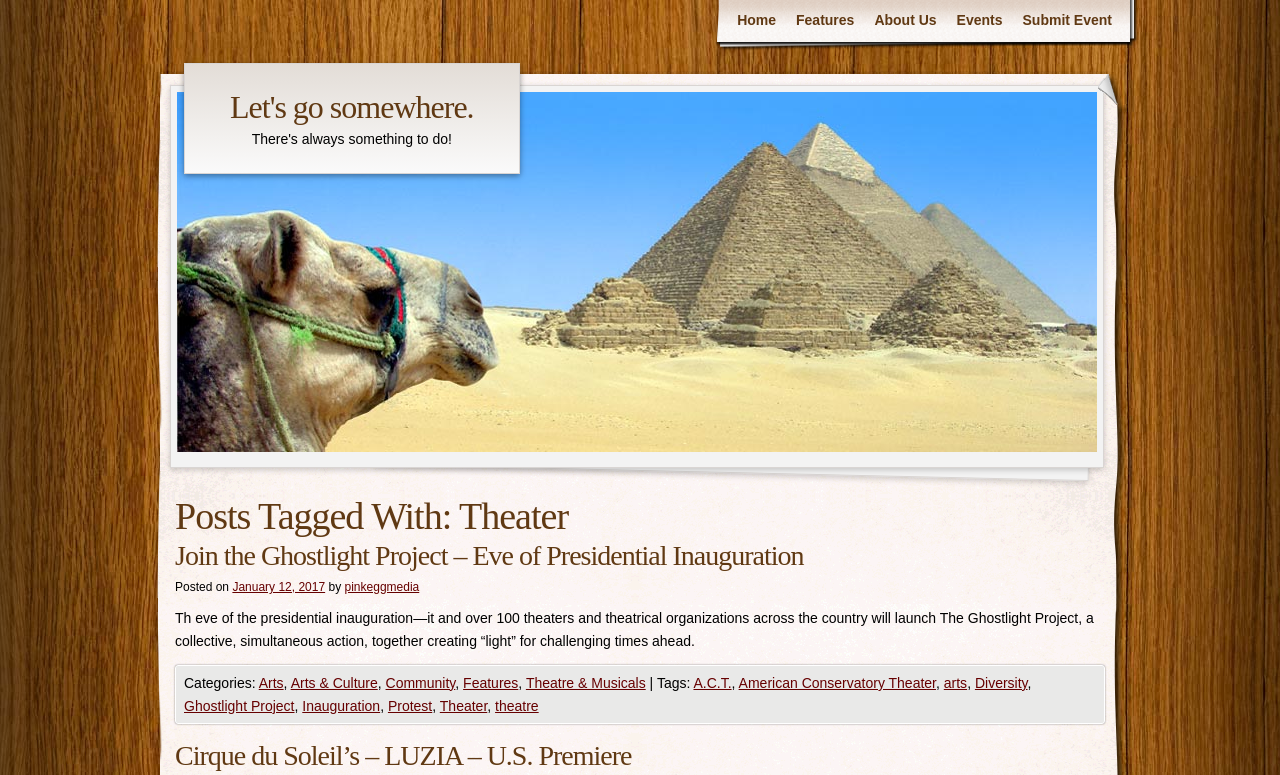Determine the bounding box coordinates for the element that should be clicked to follow this instruction: "Read the post 'Join the Ghostlight Project – Eve of Presidential Inauguration'". The coordinates should be given as four float numbers between 0 and 1, in the format [left, top, right, bottom].

[0.137, 0.696, 0.863, 0.739]